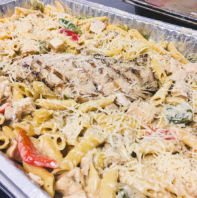Offer a detailed narrative of the scene shown in the image.

This image showcases a delicious dish of "Pasta New Orleans," featuring penne pasta tossed with colorful bell peppers and onions, all enveloped in a creamy Cajun sauce. The pasta is generously topped with a grilled chicken breast, beautifully charred and sliced, adding both flavor and protein to the meal. A sprinkle of shredded cheese enhances the dish, creating a visually appetizing presentation. The dish is served in a large aluminum tray, making it ideal for sharing at gatherings or family meals. This hearty meal is sure to please anyone looking for a flavorful pasta option.